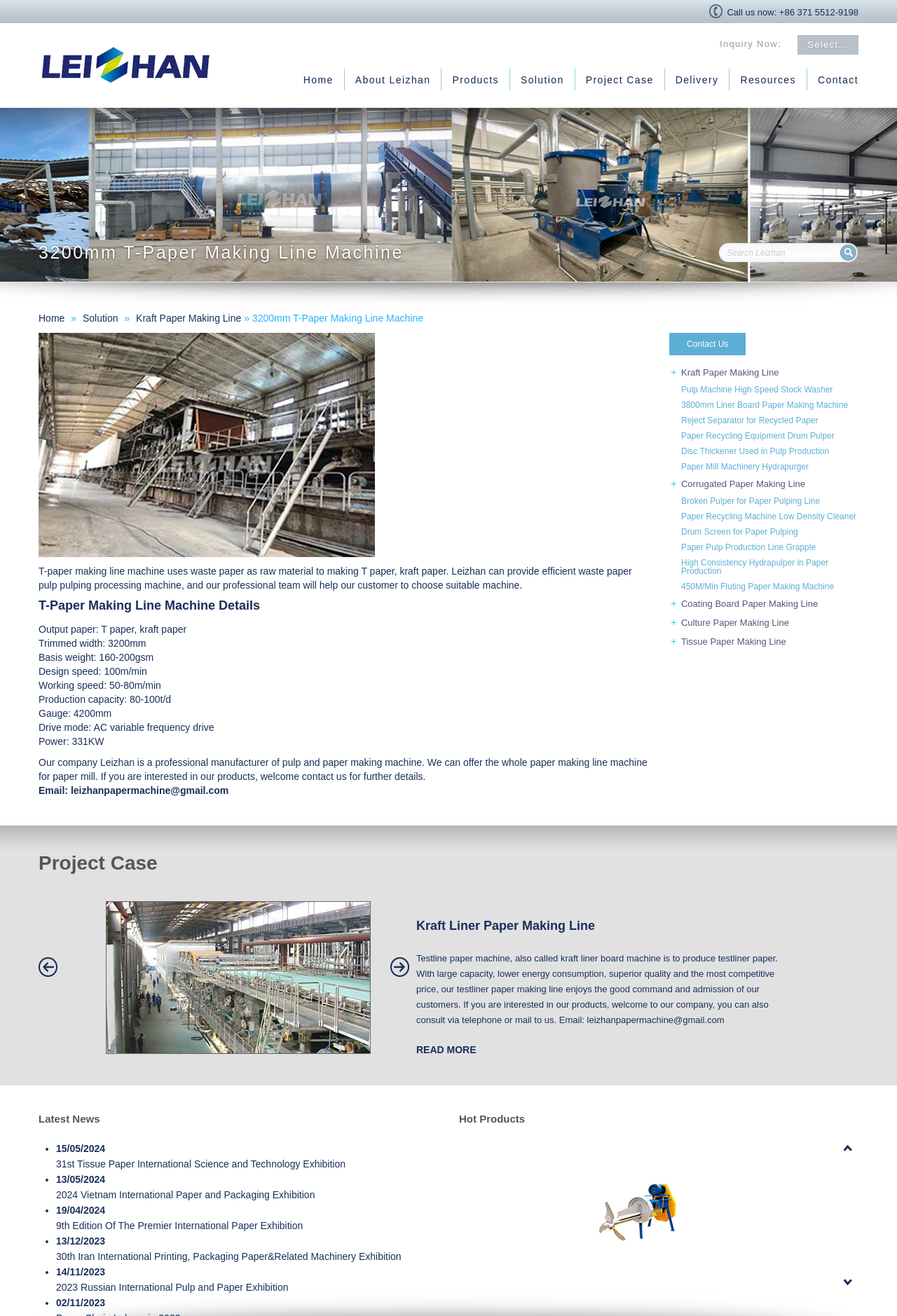Please determine the headline of the webpage and provide its content.

3200mm T-Paper Making Line Machine